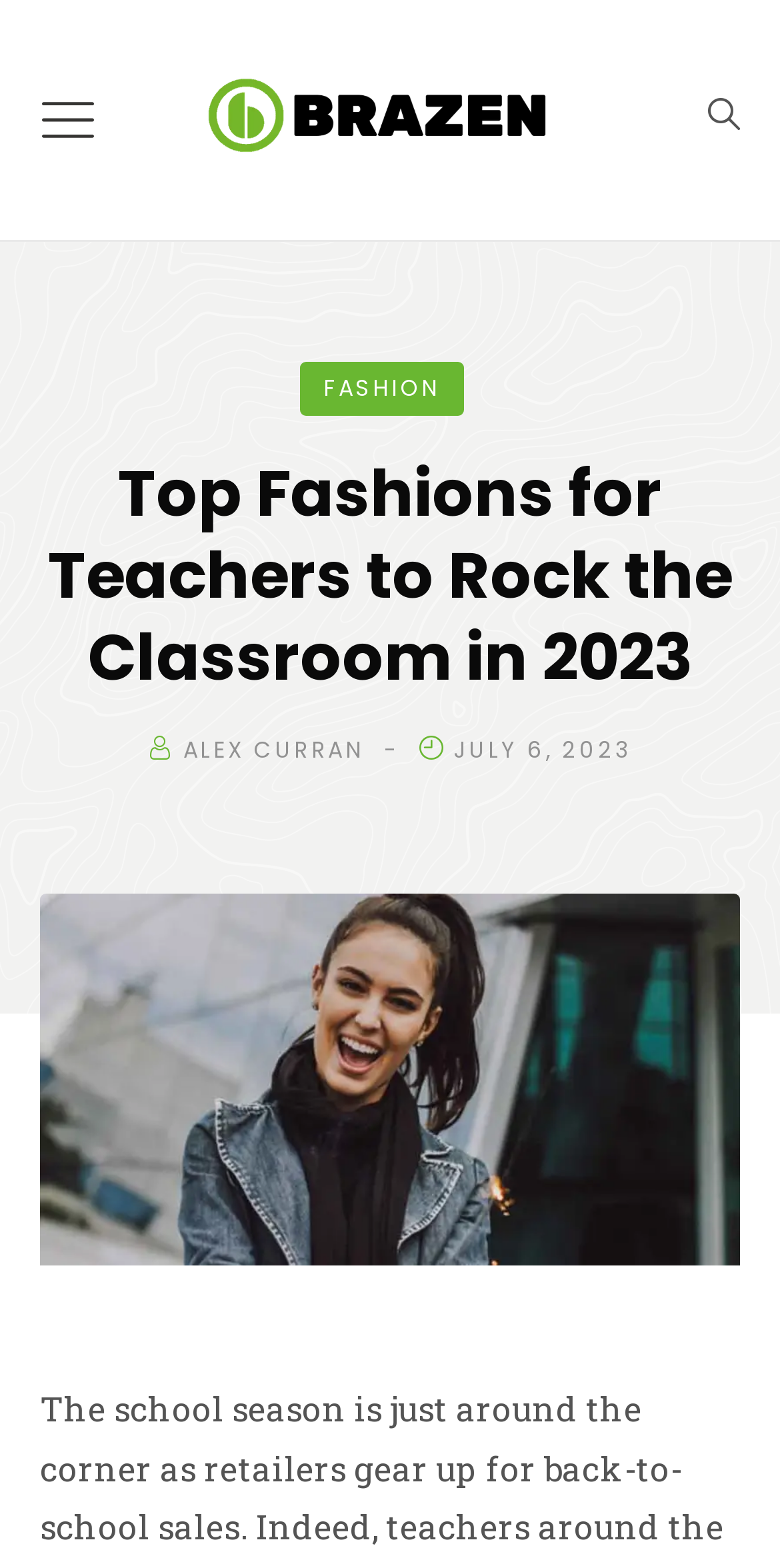Based on the element description: "Flow", identify the bounding box coordinates for this UI element. The coordinates must be four float numbers between 0 and 1, listed as [left, top, right, bottom].

None